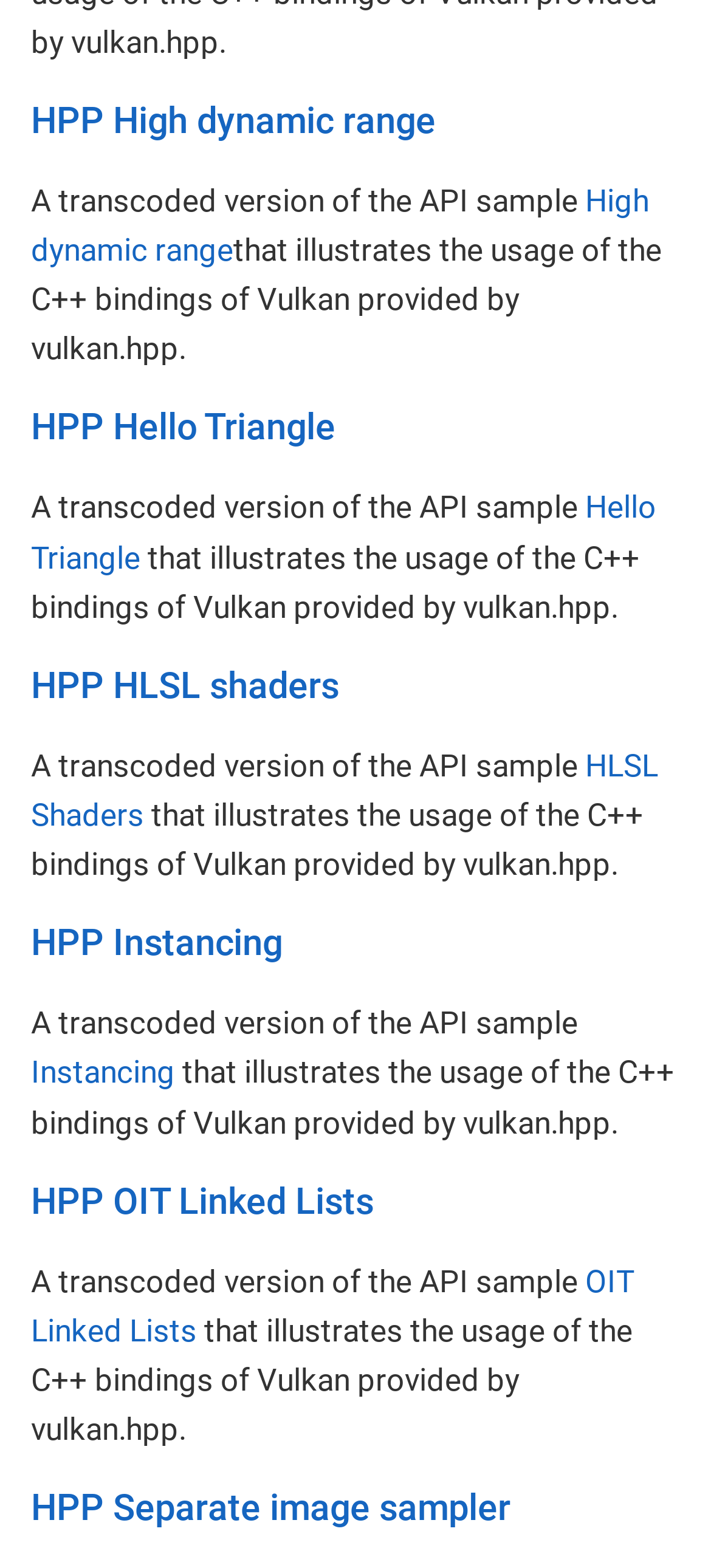Extract the bounding box coordinates of the UI element described by: "HPP HLSL shaders". The coordinates should include four float numbers ranging from 0 to 1, e.g., [left, top, right, bottom].

[0.044, 0.424, 0.477, 0.451]